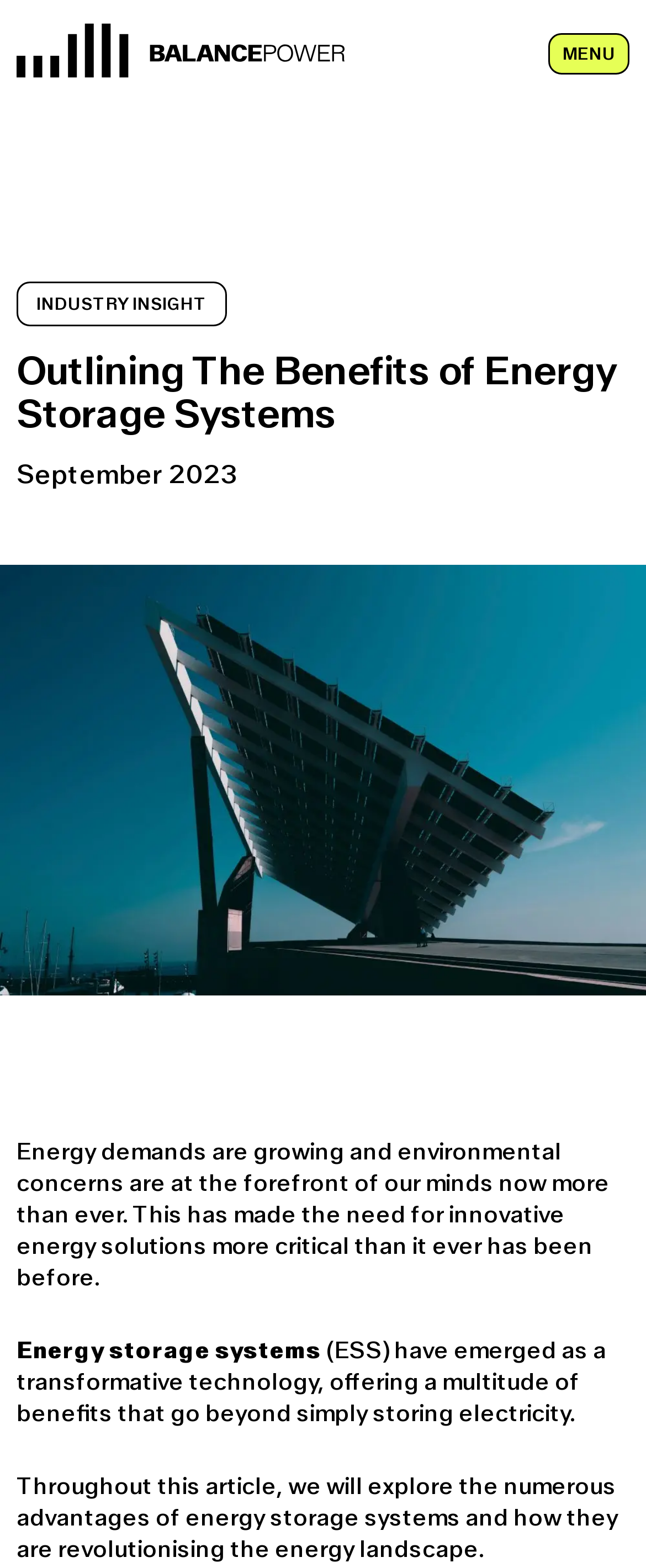Elaborate on the webpage's design and content in a detailed caption.

The webpage is about energy storage systems (ESS) and their benefits. At the top left, there is a company logo. Next to it, on the top right, there is a menu button. Below the logo, there is a heading that reads "Register your interest" with a close button to its right. 

Underneath, there is a paragraph of text that invites landowners and businesses to work with the company on clean energy solutions, along with an email address to contact. Below this, there is a section titled "Other ways to contact" that lists the company's address, phone number, and social media links.

The main content of the webpage is divided into sections. The first section has a heading that reads "Outlining The Benefits of Energy Storage Systems" with a timestamp of September 2023 below it. This section features an image related to energy storage systems. 

The following sections contain paragraphs of text that discuss the growing energy demands, environmental concerns, and the emergence of energy storage systems as a transformative technology. The text explains that energy storage systems offer numerous benefits beyond simply storing electricity and that the article will explore these advantages and their impact on the energy landscape.